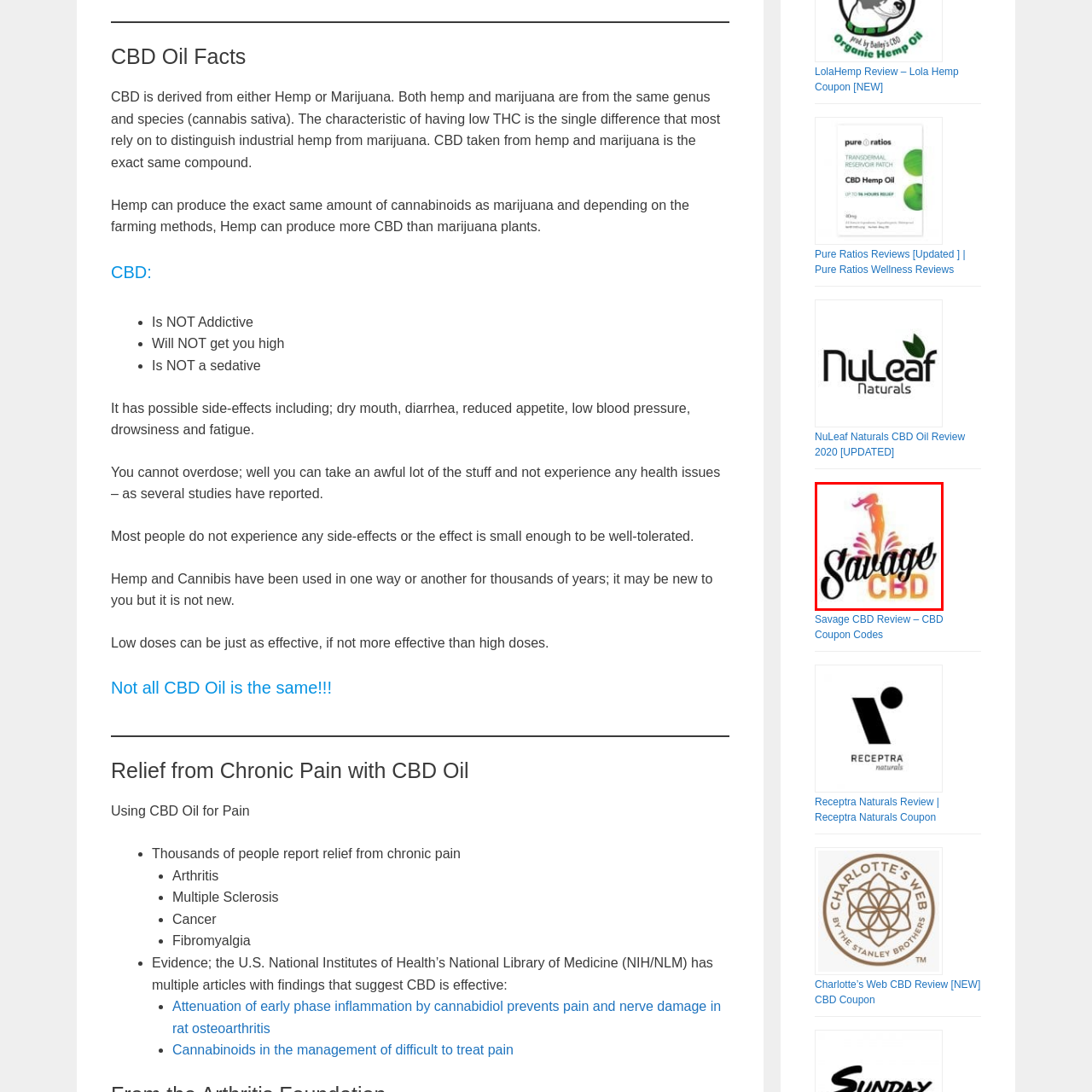Detail the features and components of the image inside the red outline.

The image features the logo of "Savage CBD," showcasing a stylized silhouette of a woman, elegantly poised, with vibrant, colorful splashes emanating from her figure. The brand name "Savage" is prominently displayed in a bold, flowing font above the word "CBD," which is rendered in a vivid orange shade. This design reflects a modern and youthful aesthetic, emphasizing the company's focus on CBD products. The logo embodies a blend of sophistication and vibrancy, aimed at attracting a diverse audience to the world of CBD wellness solutions.